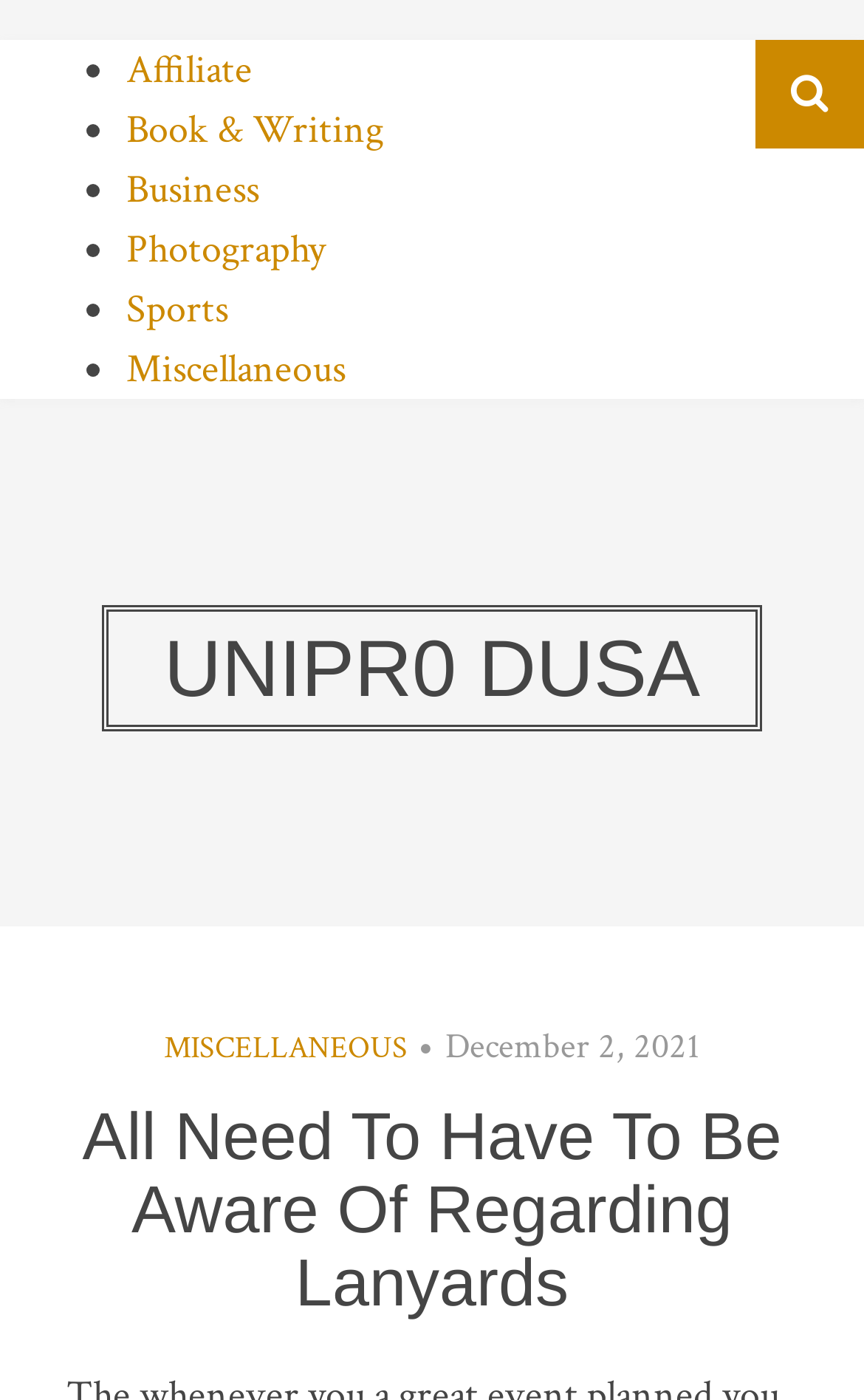Provide a comprehensive caption for the webpage.

The webpage appears to be a blog or article page with a focus on lanyards. At the top, there is a list of categories, each represented by a bullet point and a link, including "Affiliate", "Book & Writing", "Business", "Photography", "Sports", and "Miscellaneous". These categories are aligned vertically, with the bullet points slightly indented to the left.

Below the categories, there is a prominent heading that reads "UNIPR0 DUSA", which is also a link. This heading spans most of the width of the page.

Underneath the heading, there is a subheading that reads "All Need To Have To Be Aware Of Regarding Lanyards". This subheading is centered and takes up most of the width of the page.

To the right of the subheading, there is a link to "MISCELLANEOUS" and a timestamp that reads "December 2, 2021". These elements are positioned near the bottom of the page.

Overall, the webpage appears to be a blog post or article about lanyards, with a clear hierarchy of headings and links to related categories.